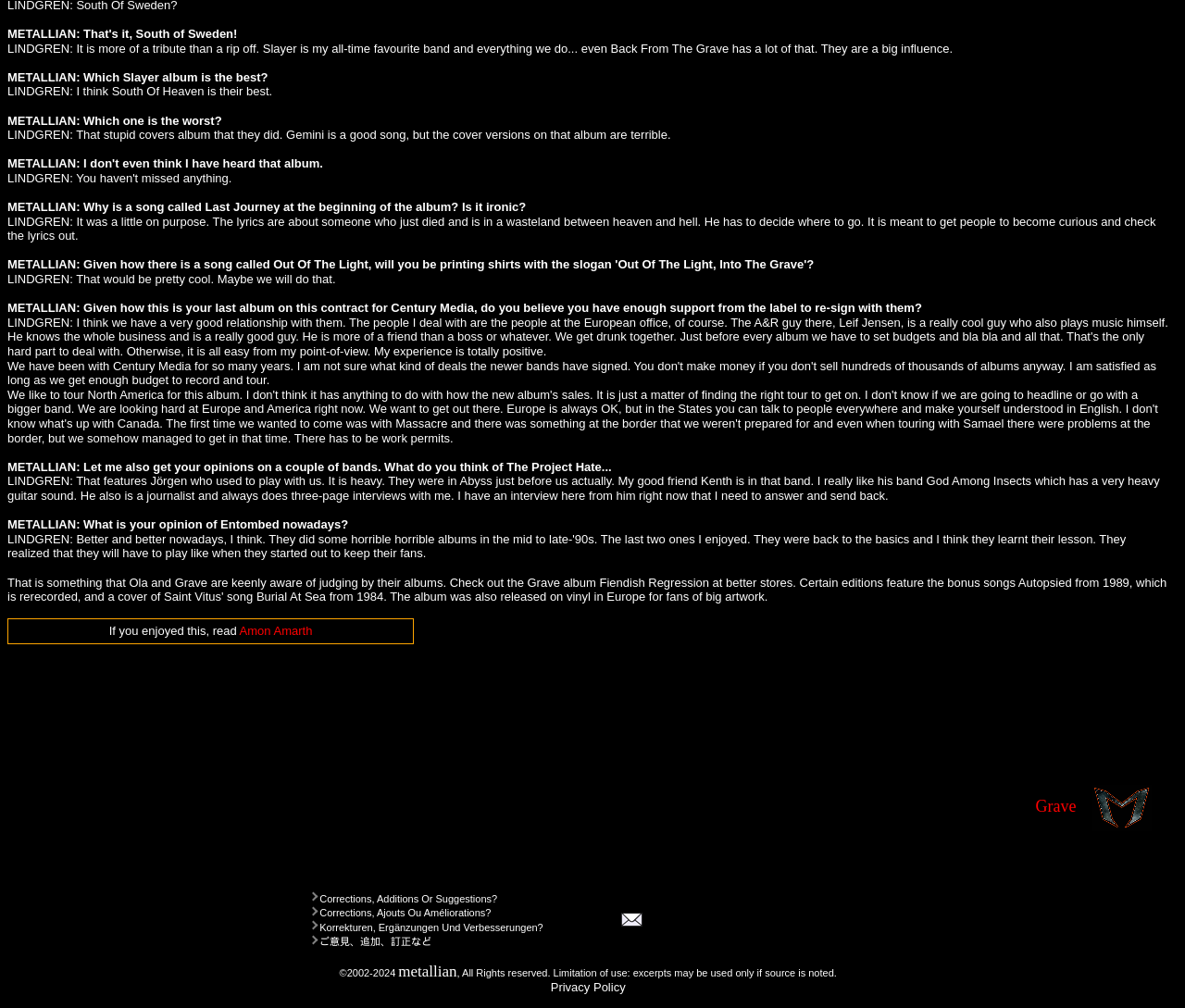What is the name of the band that features Jörgen who used to play with Lindgren?
Look at the screenshot and respond with one word or a short phrase.

The Project Hate